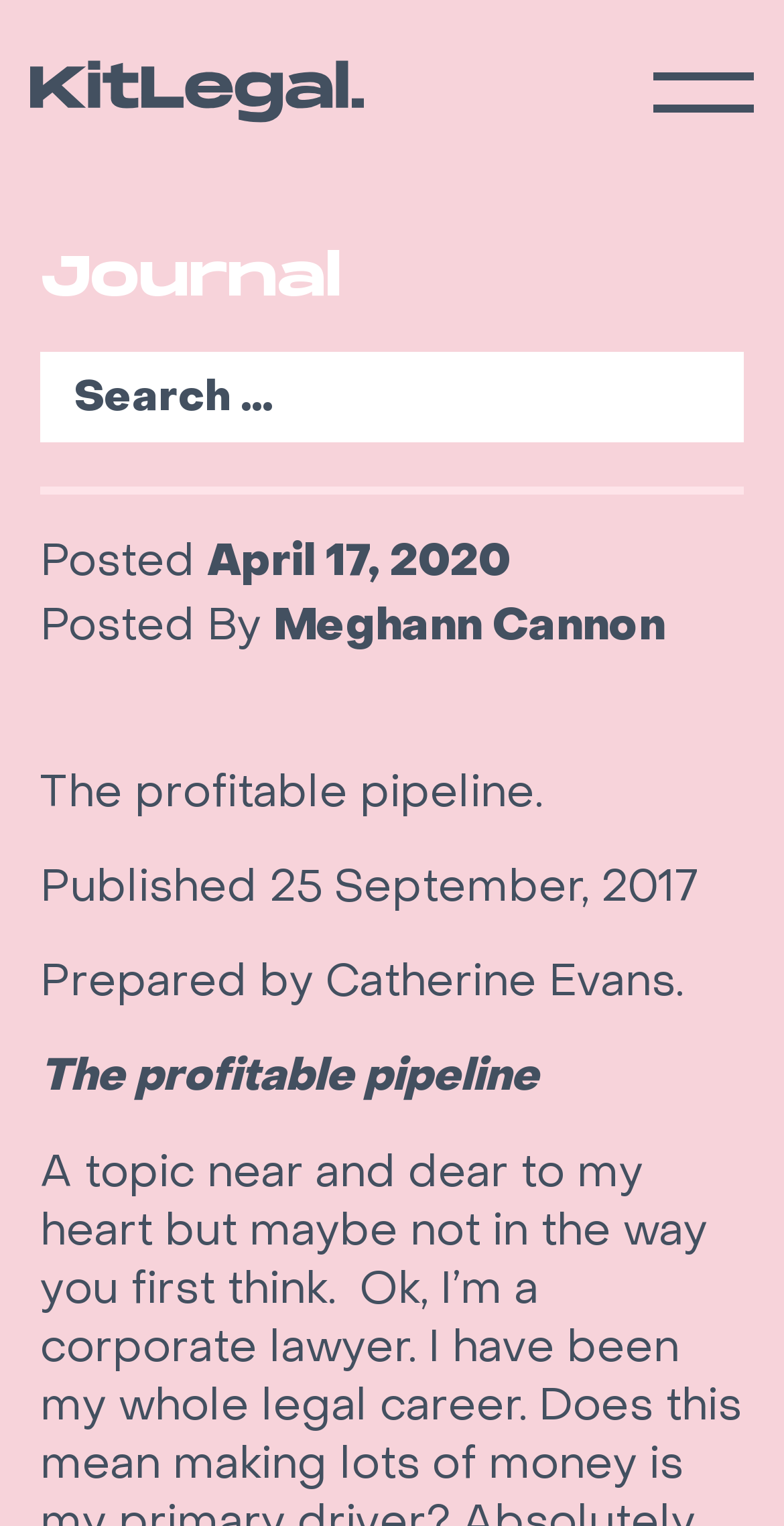What is the name of the author?
Answer the question with just one word or phrase using the image.

Meghann Cannon